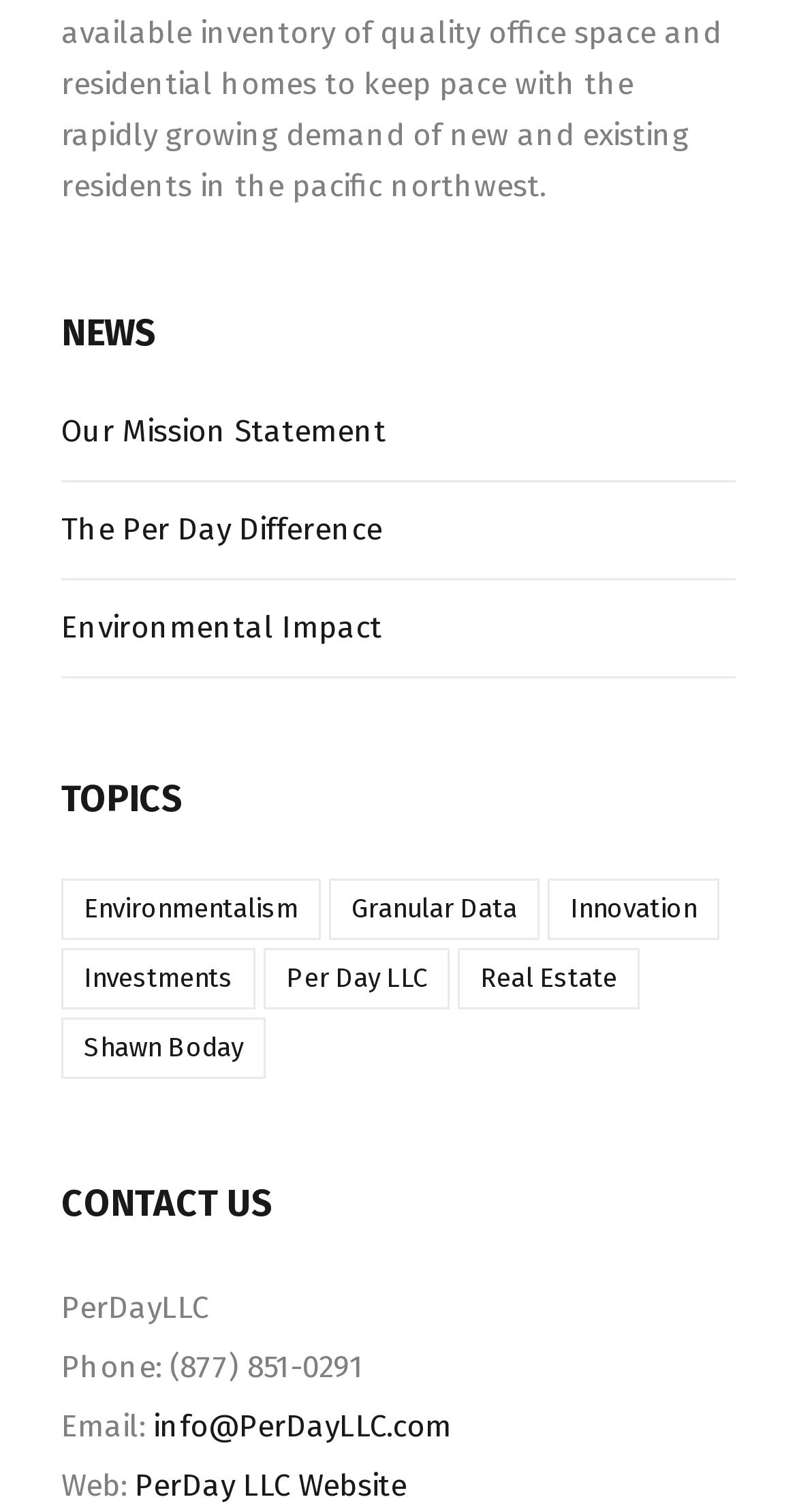Find the bounding box coordinates for the element that must be clicked to complete the instruction: "View 'Environmentalism' topic". The coordinates should be four float numbers between 0 and 1, indicated as [left, top, right, bottom].

[0.077, 0.581, 0.403, 0.621]